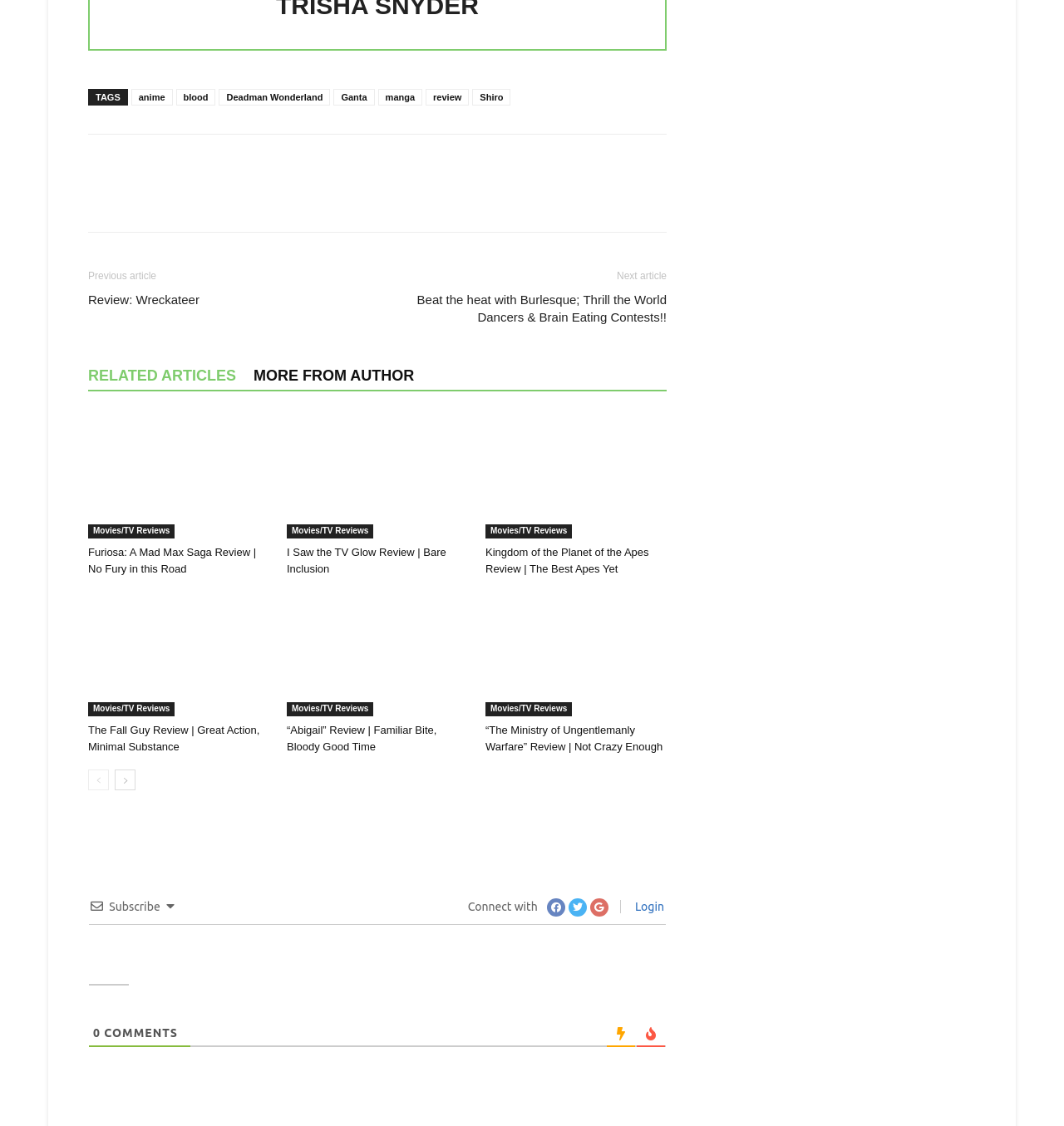Please determine the bounding box coordinates for the element that should be clicked to follow these instructions: "Subscribe to the newsletter".

[0.103, 0.799, 0.151, 0.811]